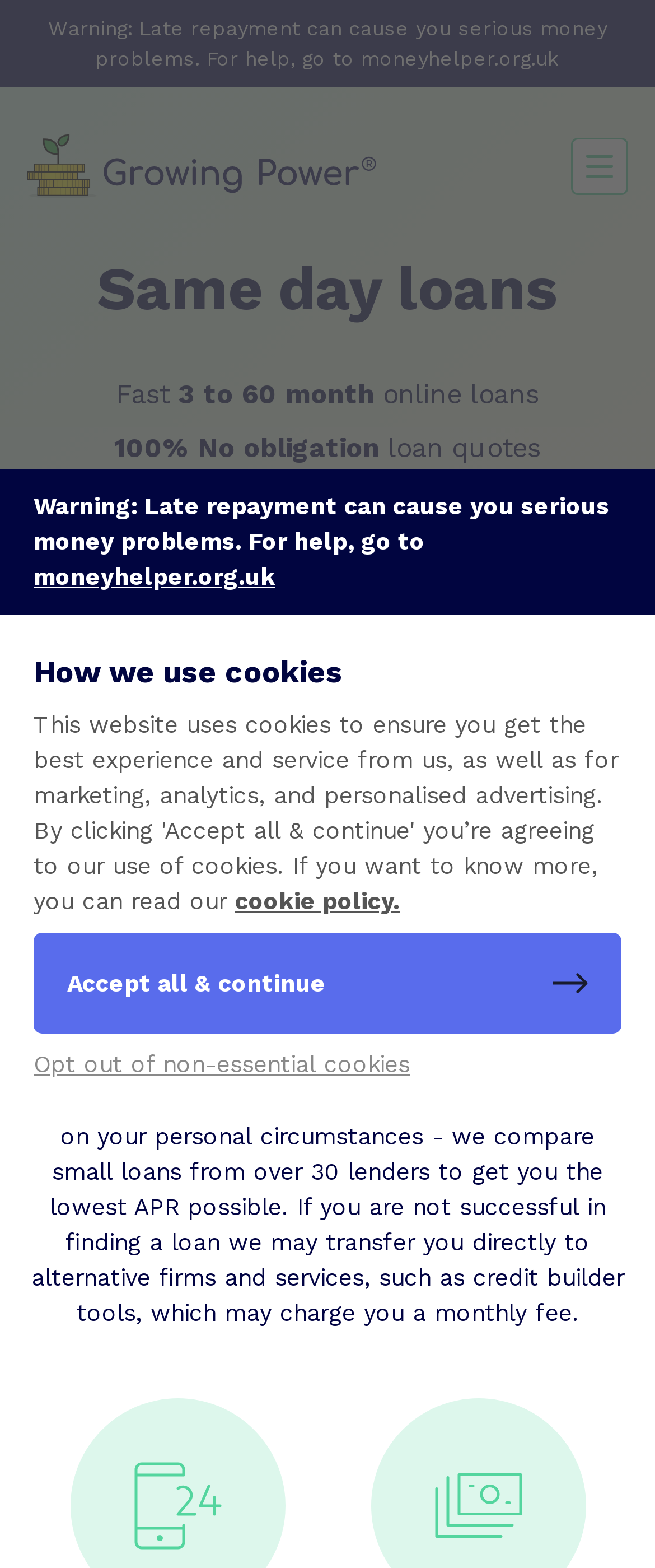Please provide a brief answer to the following inquiry using a single word or phrase:
What is the minimum loan amount?

£100